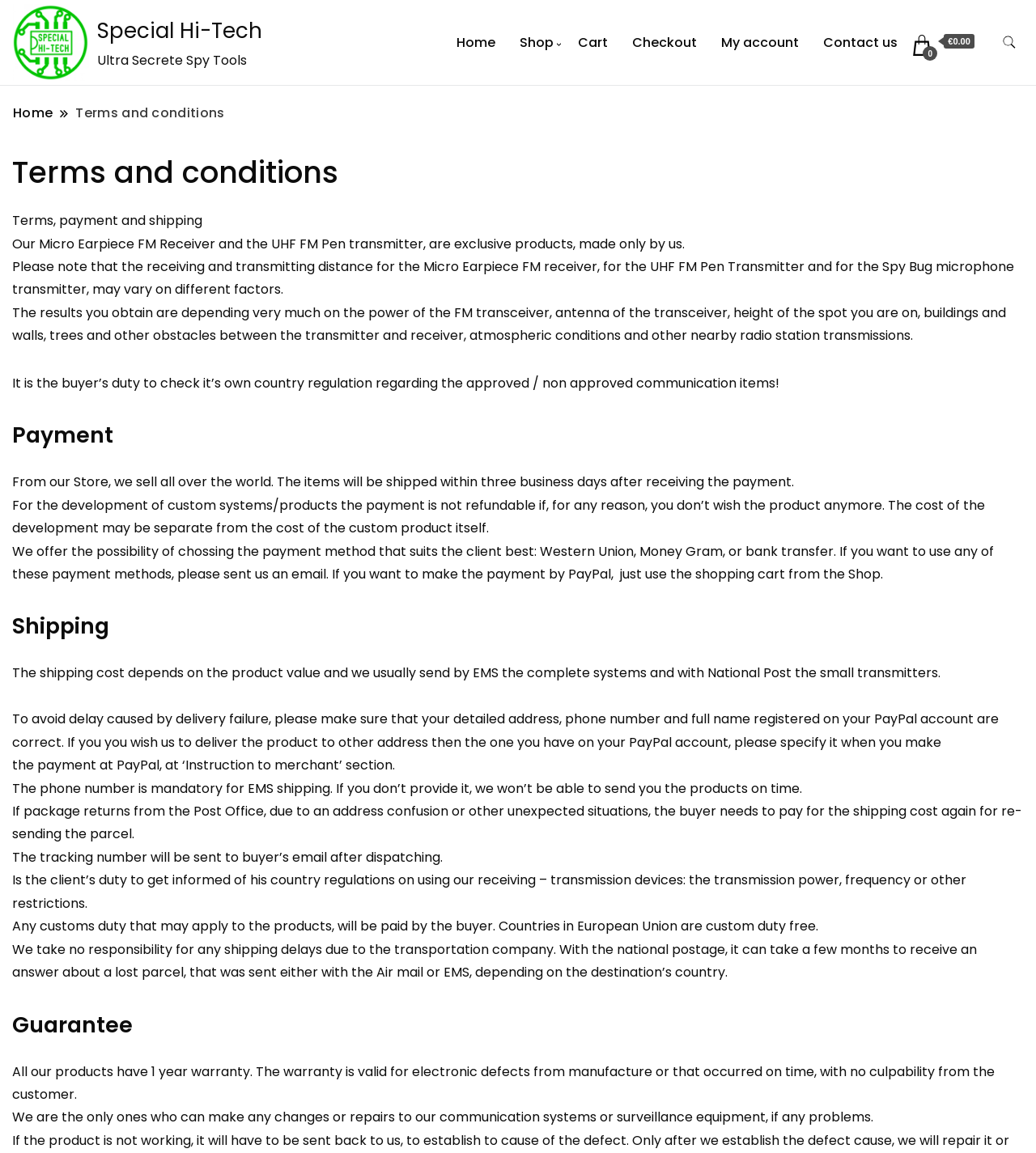How many navigation links are there?
Look at the screenshot and give a one-word or phrase answer.

6